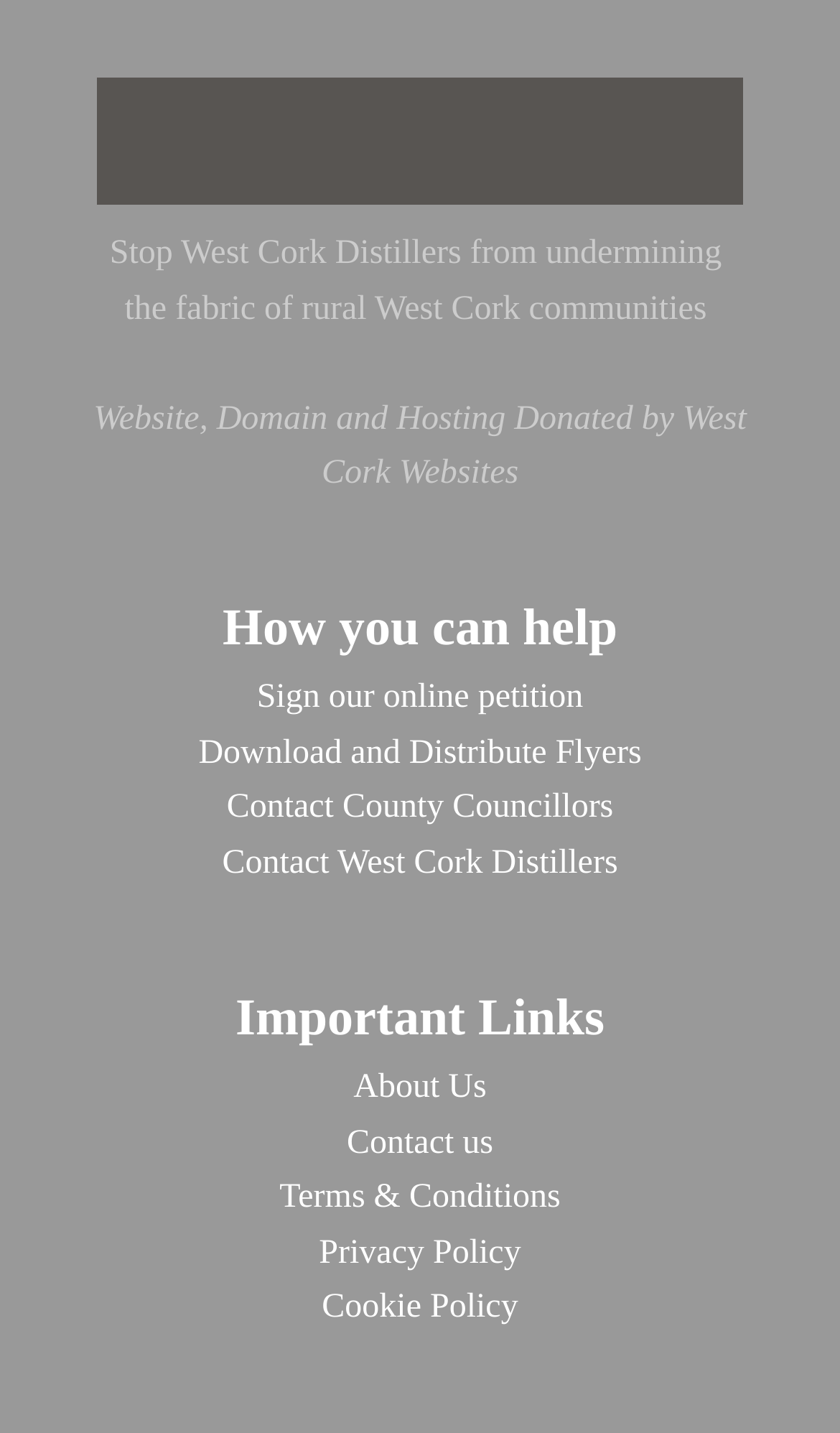What other resources are available?
We need a detailed and exhaustive answer to the question. Please elaborate.

The webpage provides a section called 'Important Links' that includes links to 'About Us', 'Contact us', 'Terms & Conditions', 'Privacy Policy', and 'Cookie Policy', which suggests that these resources are available to users.